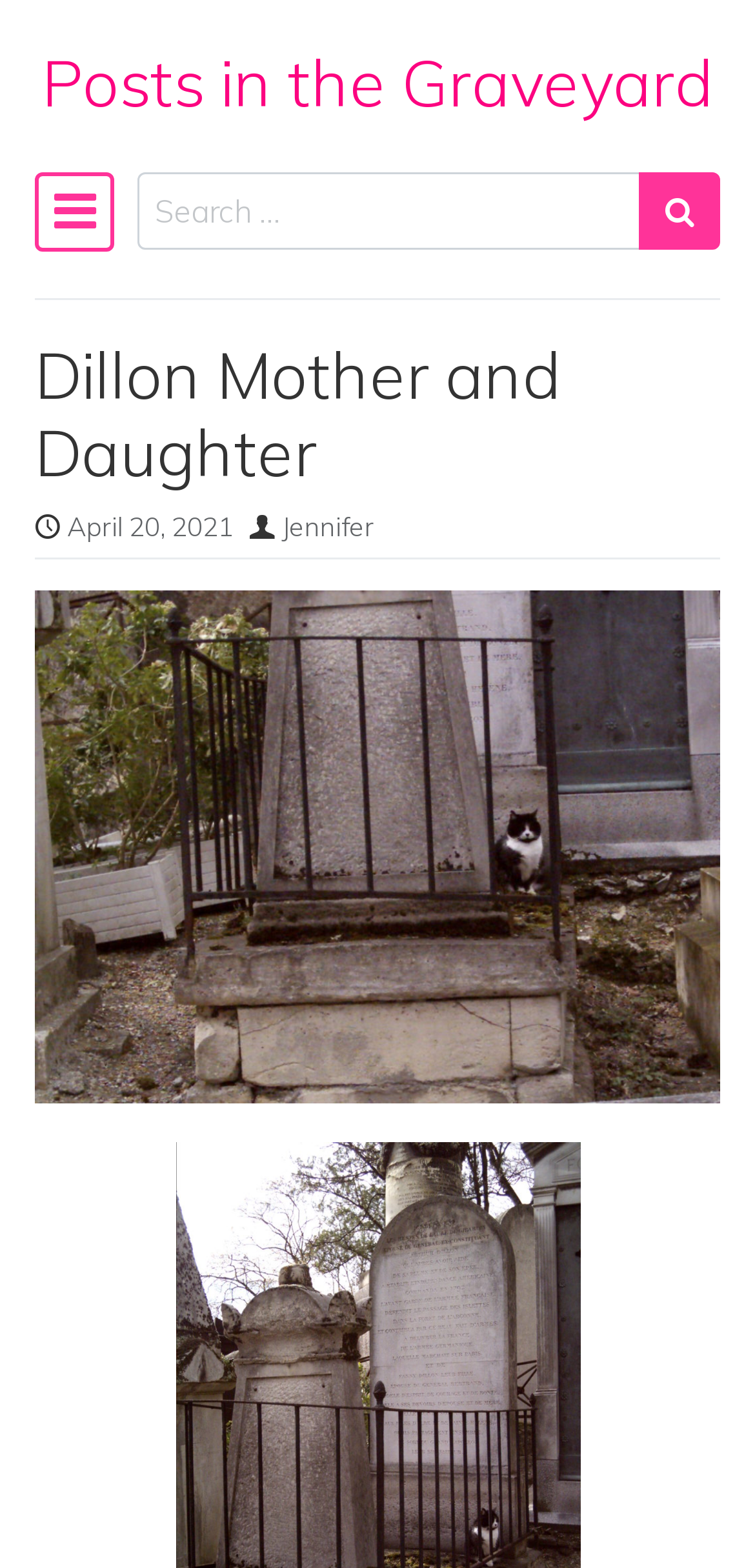Provide your answer in one word or a succinct phrase for the question: 
What is the date of the latest post?

April 20, 2021